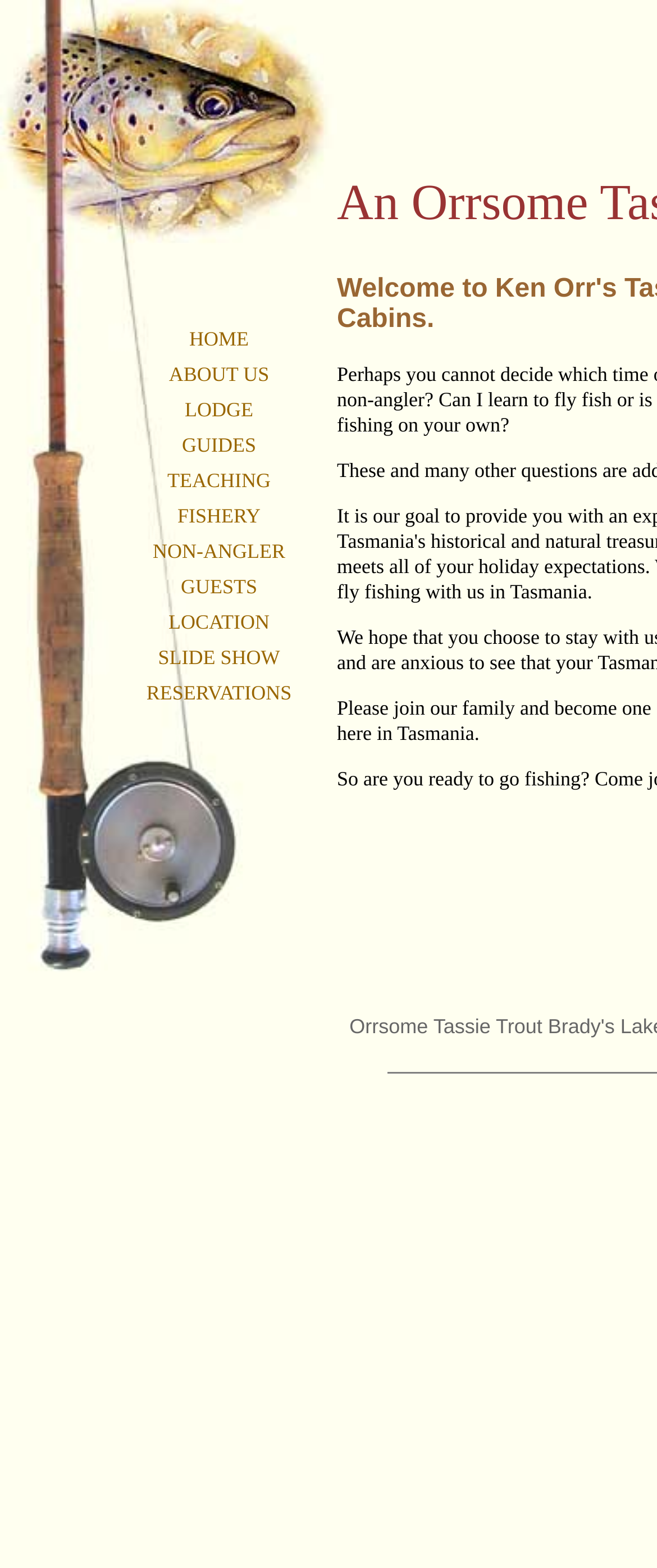Produce an extensive caption that describes everything on the webpage.

The webpage is about Orrsome Tassie Trout, a Tasmanian trout expedition service provided by Ken and Marea Orr. At the top-left corner, there is a large image that takes up about half of the screen width. Below the image, there is a table with multiple rows, each containing a link to a different section of the website, including HOME, ABOUT US, LODGE, GUIDES, TEACHING, FISHERY, NON-ANGLER, GUESTS, LOCATION, SLIDE SHOW, and RESERVATIONS. These links are arranged in a vertical column, with each link centered within its respective table cell.

To the right of the image, there is a block of text that reads, "It is our goal to provide you with..." The text is positioned near the top of the screen, roughly aligned with the top of the table containing the links. At the bottom-left corner, there is a small empty table cell that does not contain any visible content.